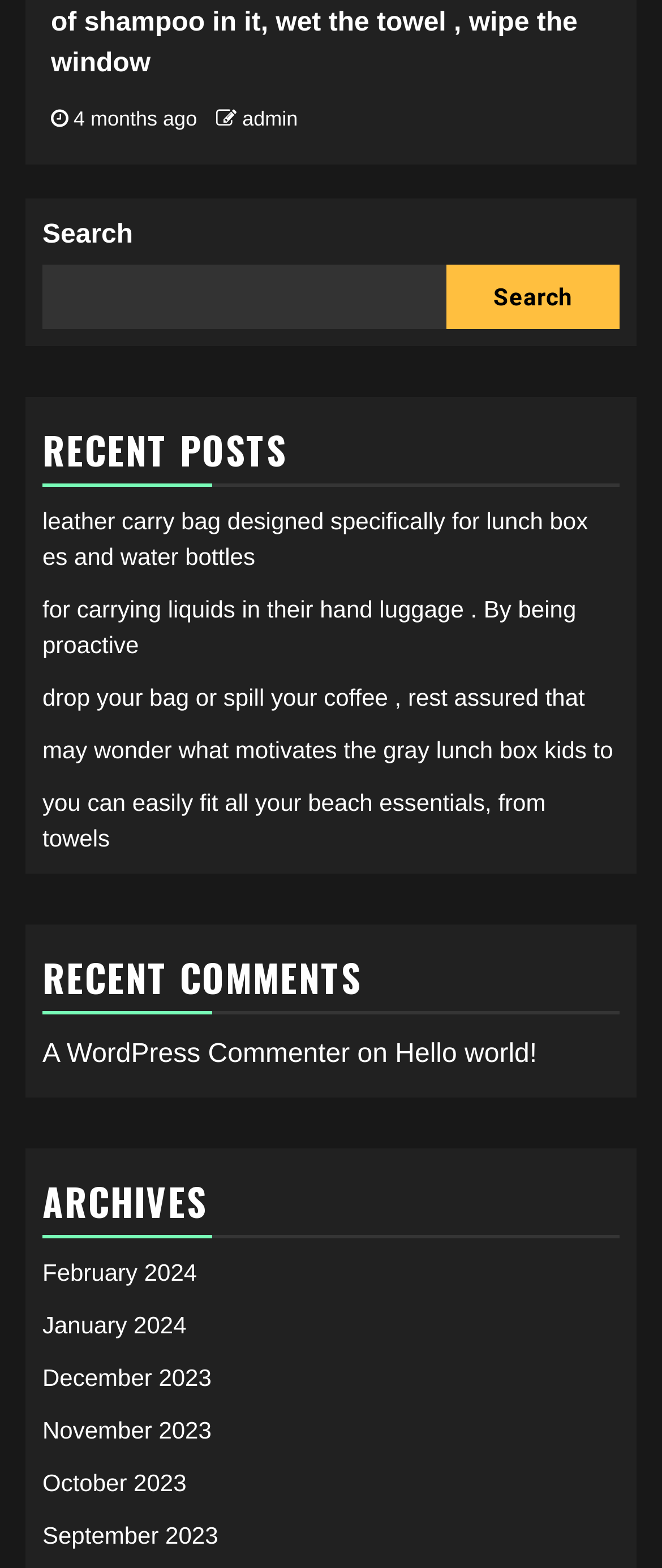Locate the coordinates of the bounding box for the clickable region that fulfills this instruction: "Choose the 'Vulgate' Latin translation".

None